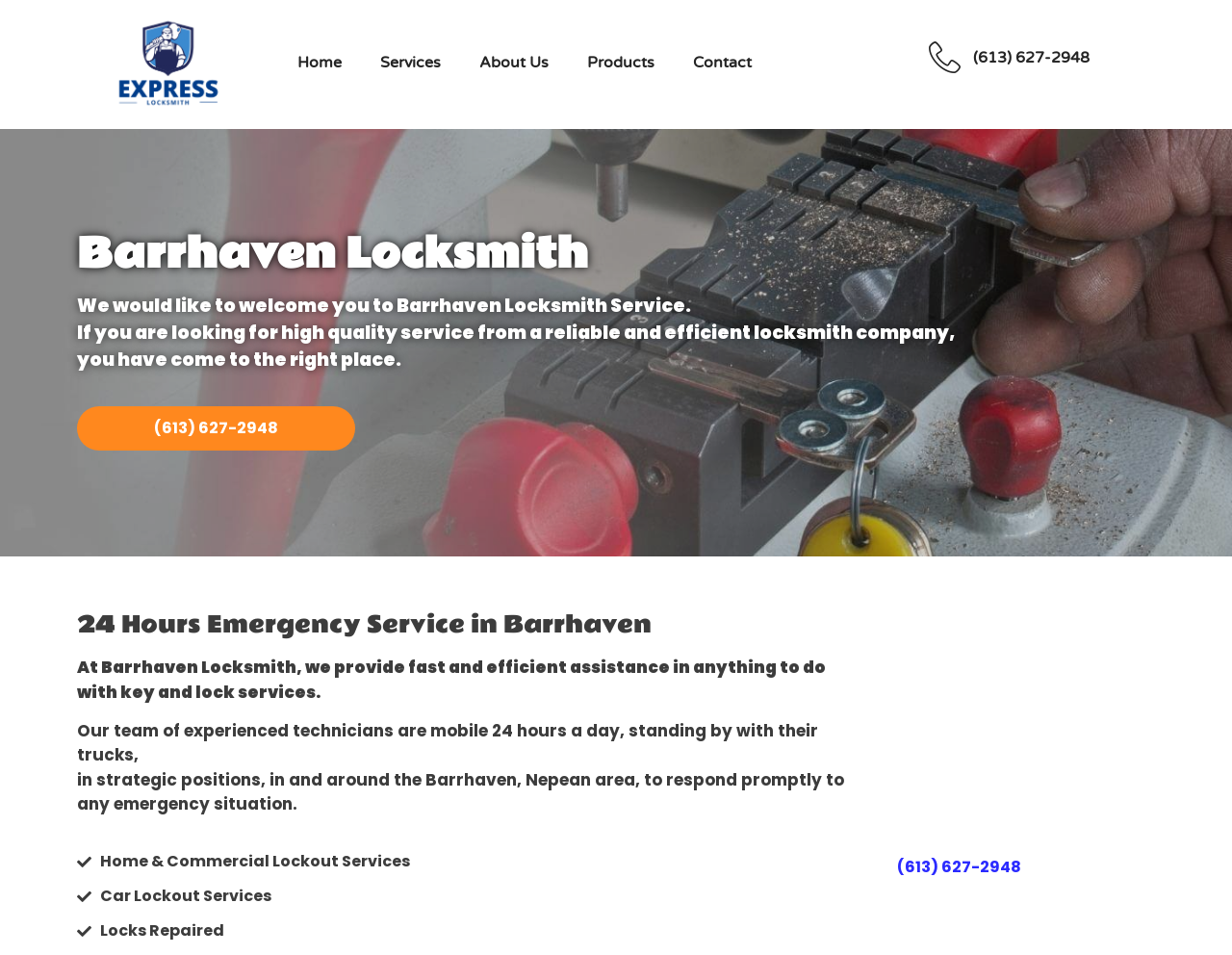Create a detailed description of the webpage's content and layout.

The webpage is about Barrhaven Locksmith, a licensed, bonded, and insured locksmith service that has been in business for over 15 years. At the top of the page, there is a navigation menu with links to different sections of the website, including Home, Services, About Us, Products, and Contact. 

Below the navigation menu, there is a heading that reads "Barrhaven Locksmith" and a brief introduction to the company, stating that they provide high-quality service from a reliable and efficient locksmith company. 

Further down, there is a section highlighting their 24-hour emergency service, with a heading that reads "24 Hours Emergency Service in Barrhaven". This section explains that their team of experienced technicians are mobile 24 hours a day, providing fast and efficient assistance with key and lock services. 

On the left side of the page, there are three short paragraphs listing their services, including Home & Commercial Lockout Services, Car Lockout Services, and Locks Repaired. 

On the right side of the page, there is a section with a heading "Locked Out?" and a brief message encouraging users to call their phone number, (613) 627-2948, if they need emergency service. This phone number is also displayed prominently at the top of the page.